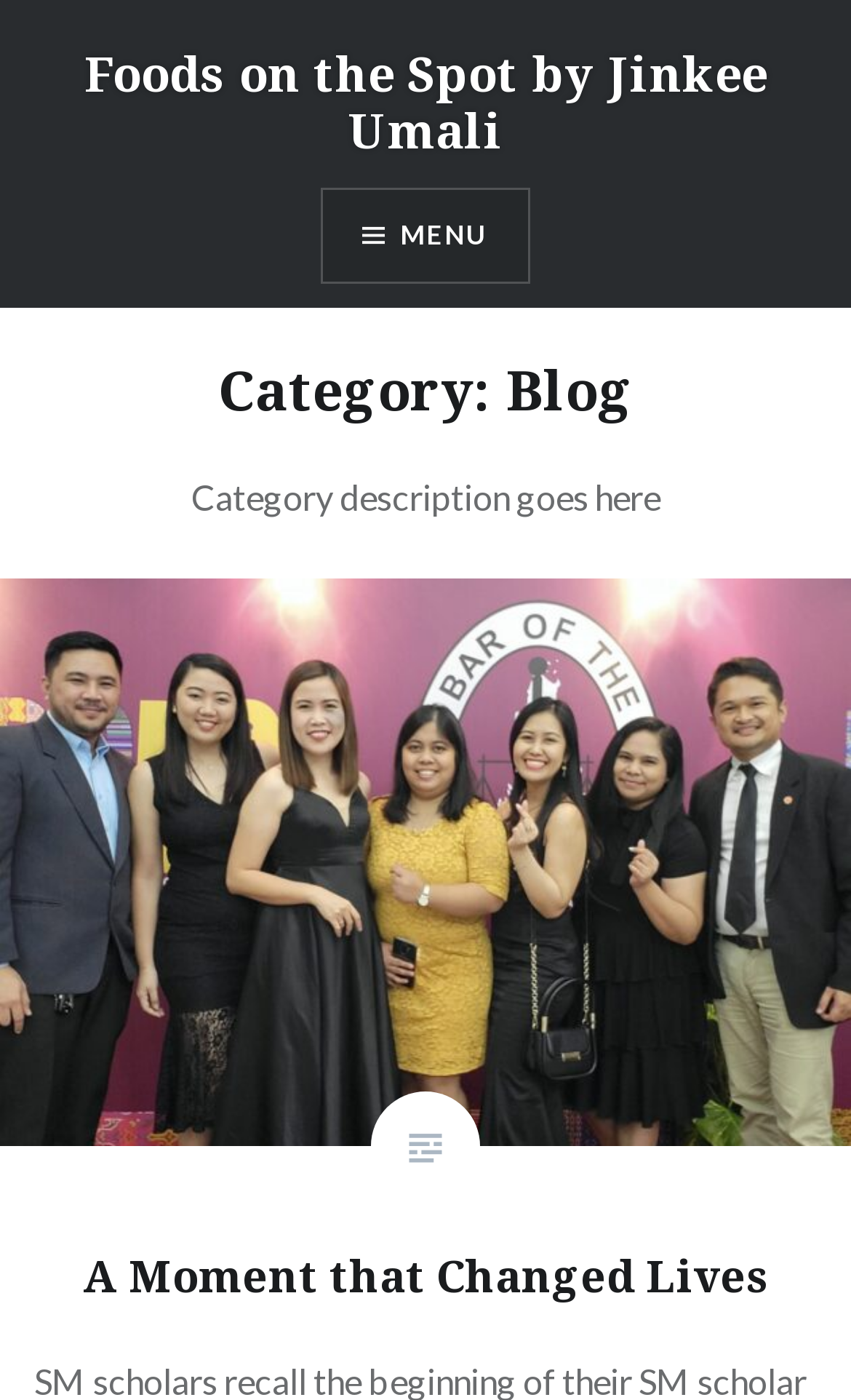Determine and generate the text content of the webpage's headline.

Foods on the Spot by Jinkee Umali